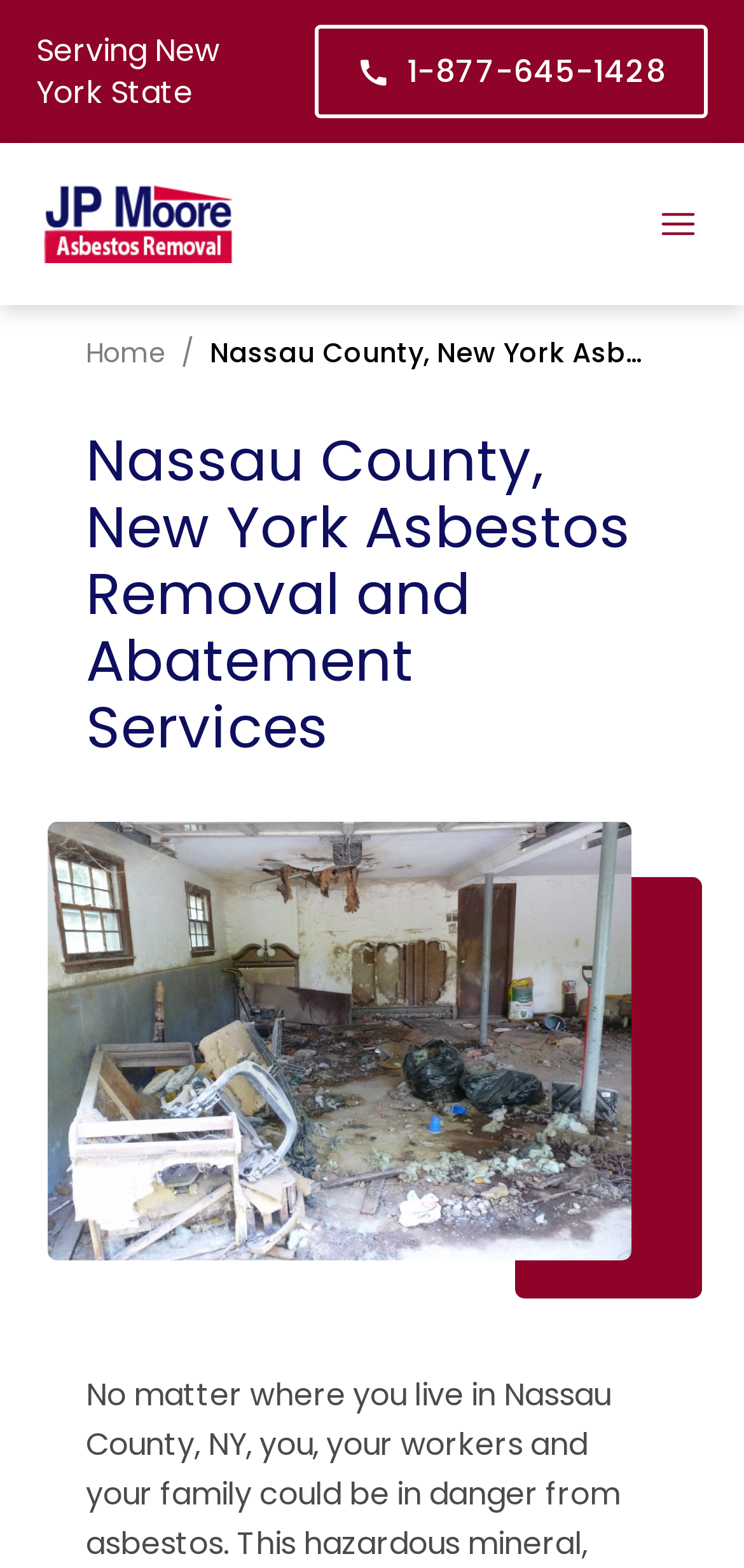Look at the image and write a detailed answer to the question: 
What is the purpose of the button at the top right?

I found the purpose of the button by looking at the button element with the text 'open menu' which is located at the top right of the page.